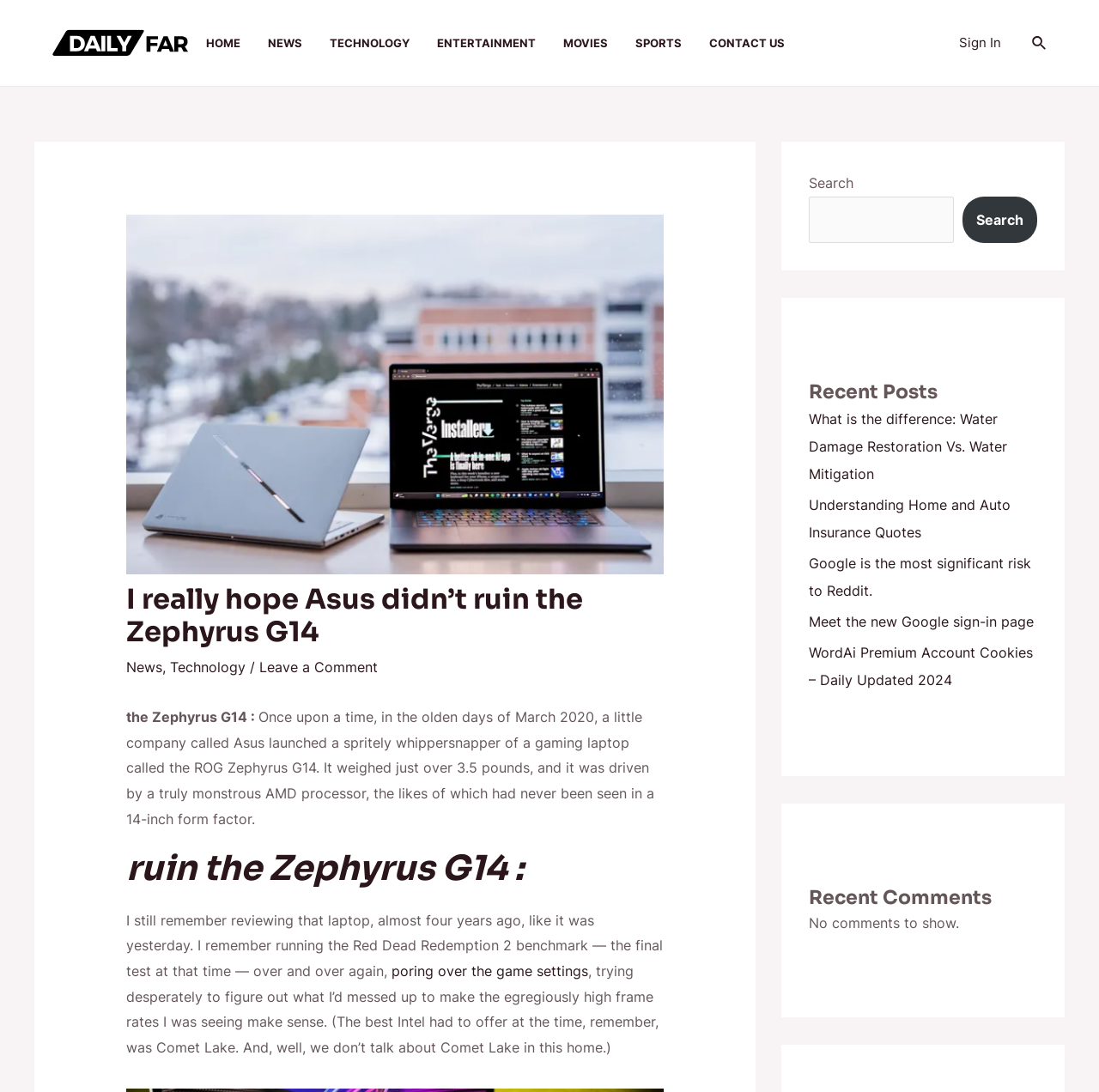Indicate the bounding box coordinates of the element that needs to be clicked to satisfy the following instruction: "Leave a comment on the current post". The coordinates should be four float numbers between 0 and 1, i.e., [left, top, right, bottom].

[0.236, 0.603, 0.344, 0.619]